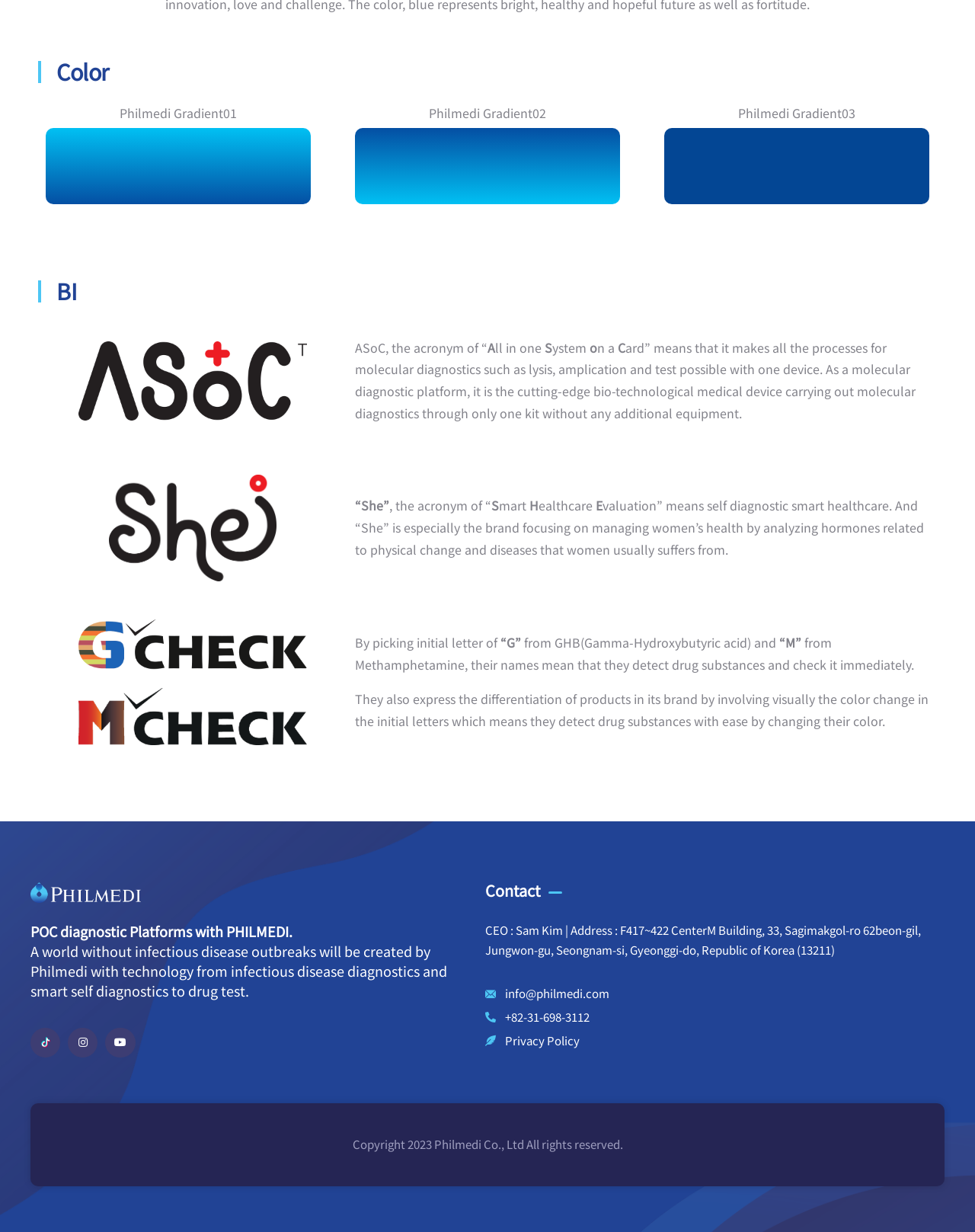What is the meaning of ASoC?
Using the image as a reference, answer the question with a short word or phrase.

All in one